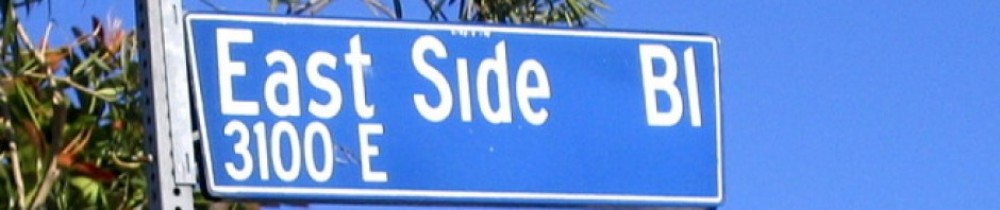Illustrate the image with a detailed caption.

The image features a vibrant blue street sign indicating "East Side Blvd 3100 E." The sign stands against a clear blue sky, with hints of greenery surrounding it, suggesting the lively atmosphere typical of urban neighborhoods. This particular location is part of the Fairfax District in Los Angeles, an area noted for its cultural eclecticism and dynamic street life. The sign embodies the character of the Eastside, inviting onlookers to explore the nearby attractions and vibrant community.